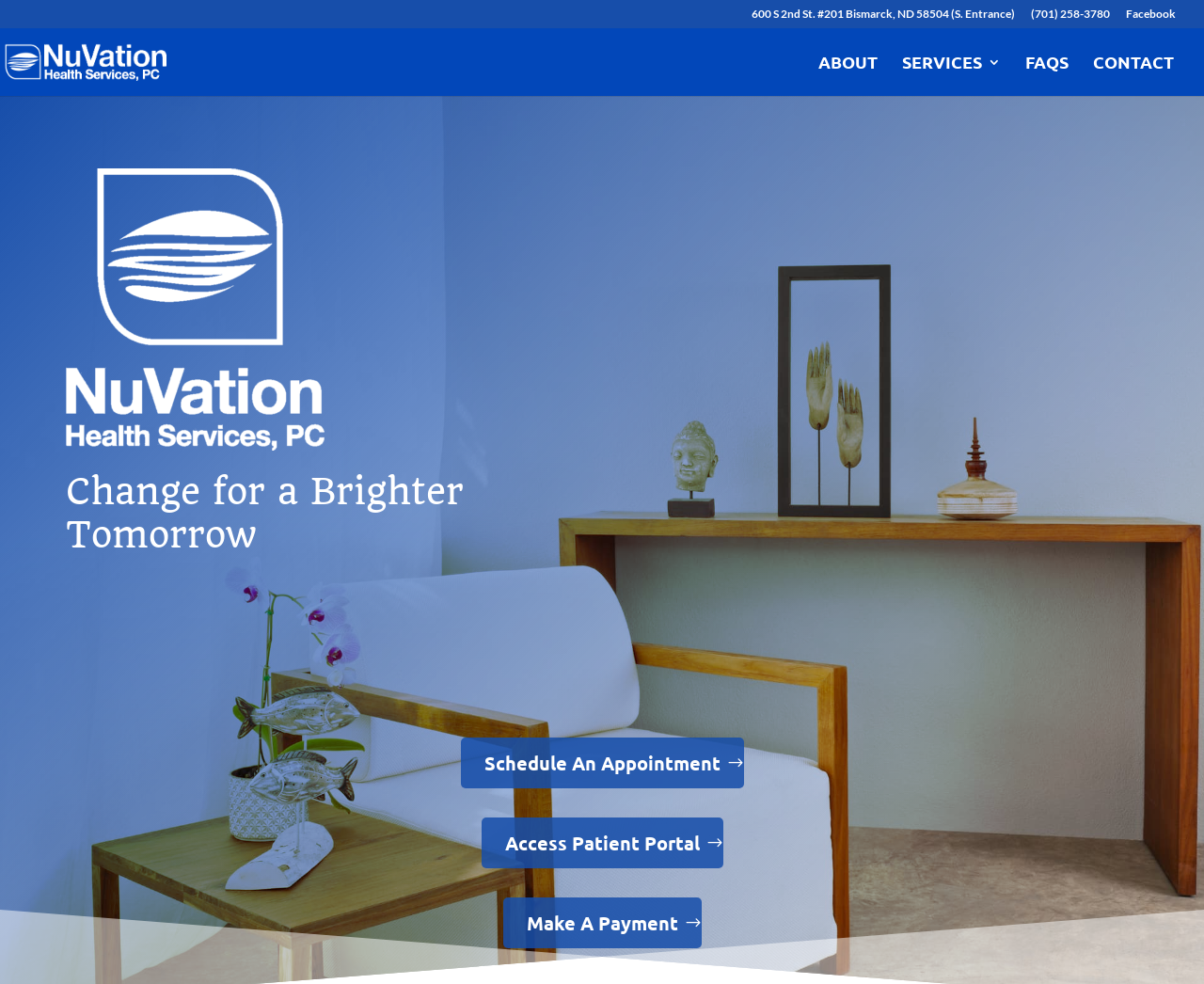Please examine the image and provide a detailed answer to the question: What is the address of the counseling service?

I found the address by looking at the link element with the text '600 S 2nd St. #201 Bismarck, ND 58504' which has a bounding box coordinate of [0.624, 0.009, 0.843, 0.029]. This suggests that the address is located at the top of the webpage.